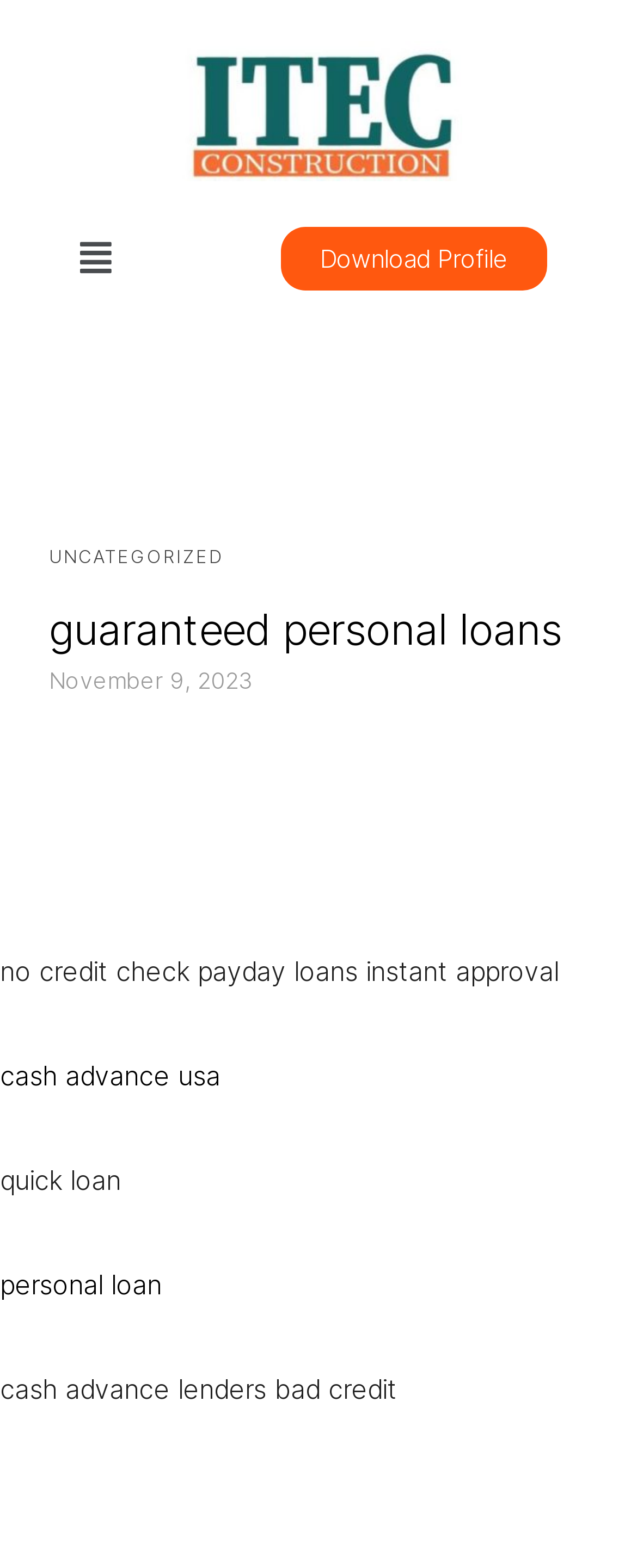Provide an in-depth caption for the webpage.

The webpage appears to be a financial services website, specifically focused on personal loans. At the top left corner, there is a logo image with a corresponding link. Next to the logo, there is a menu button with a dropdown icon. On the right side of the top section, there is a link to "Download Profile".

Below the top section, there is a heading that reads "guaranteed personal loans" in a prominent font. Underneath the heading, there is a date "November 9, 2023" displayed. The main content of the webpage is a list of four items, each with a brief description. The first item is a paragraph of text that reads "no credit check payday loans instant approval". Below this, there are three links: "cash advance usa", "personal loan", and "quick loan", each with a brief description. The last item is a paragraph of text that reads "cash advance lenders bad credit".

The layout of the webpage is organized, with clear headings and concise text. The links and text are arranged in a vertical column, making it easy to read and navigate.